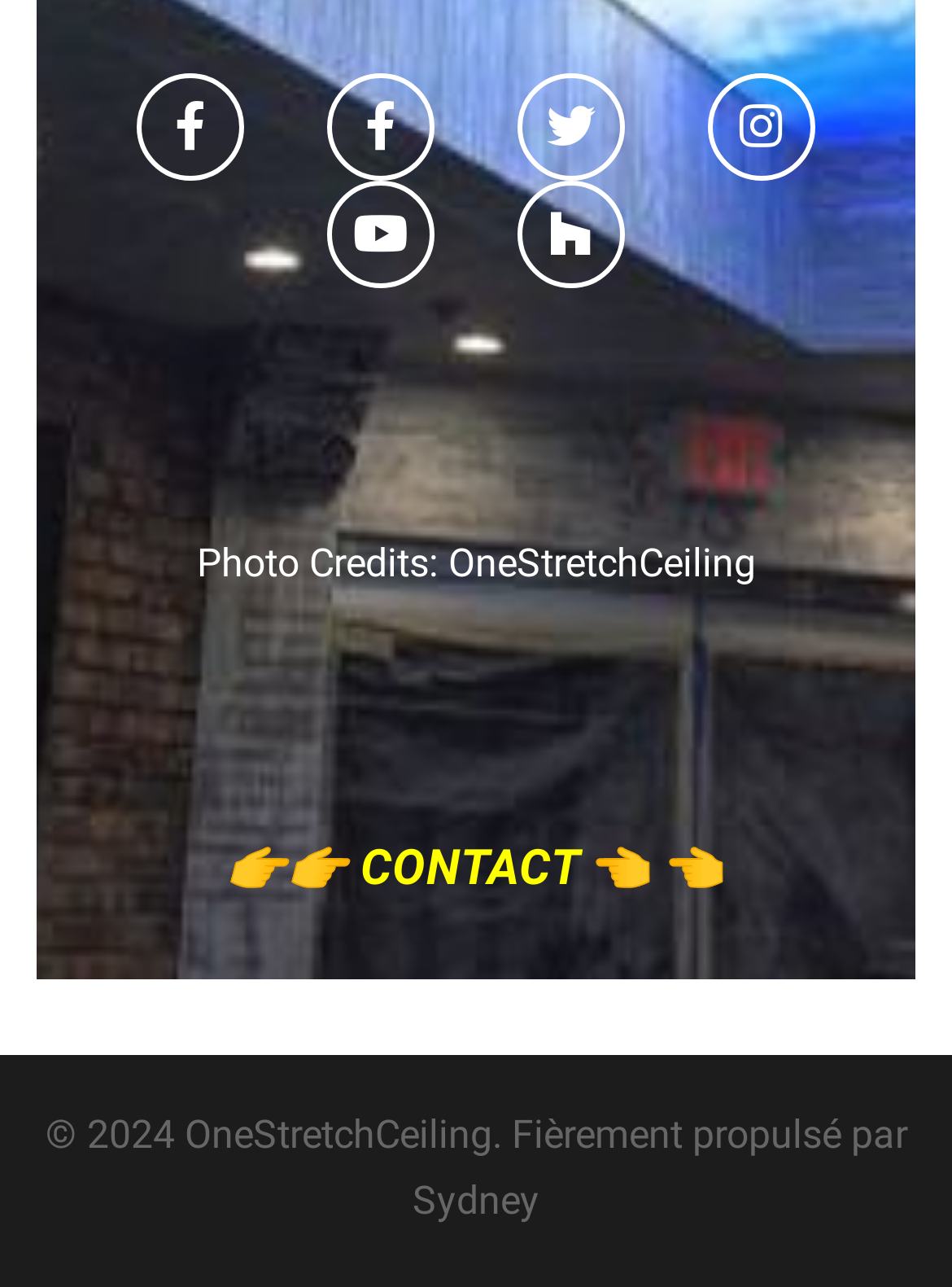Determine the bounding box coordinates of the section to be clicked to follow the instruction: "View Instagram page". The coordinates should be given as four float numbers between 0 and 1, formatted as [left, top, right, bottom].

[0.744, 0.057, 0.856, 0.14]